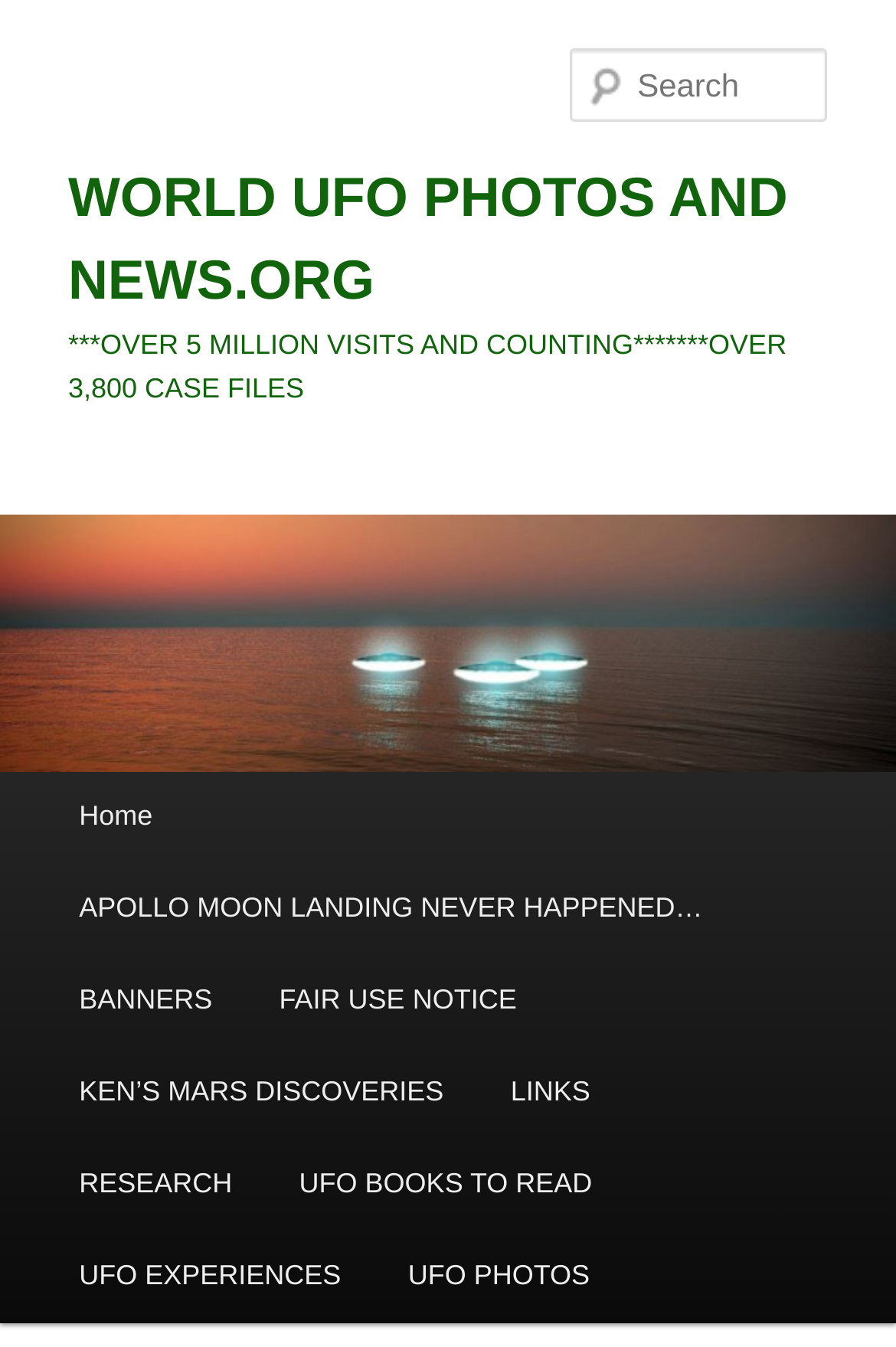Predict the bounding box coordinates of the UI element that matches this description: "APOLLO MOON LANDING NEVER HAPPENED…". The coordinates should be in the format [left, top, right, bottom] with each value between 0 and 1.

[0.051, 0.642, 0.821, 0.71]